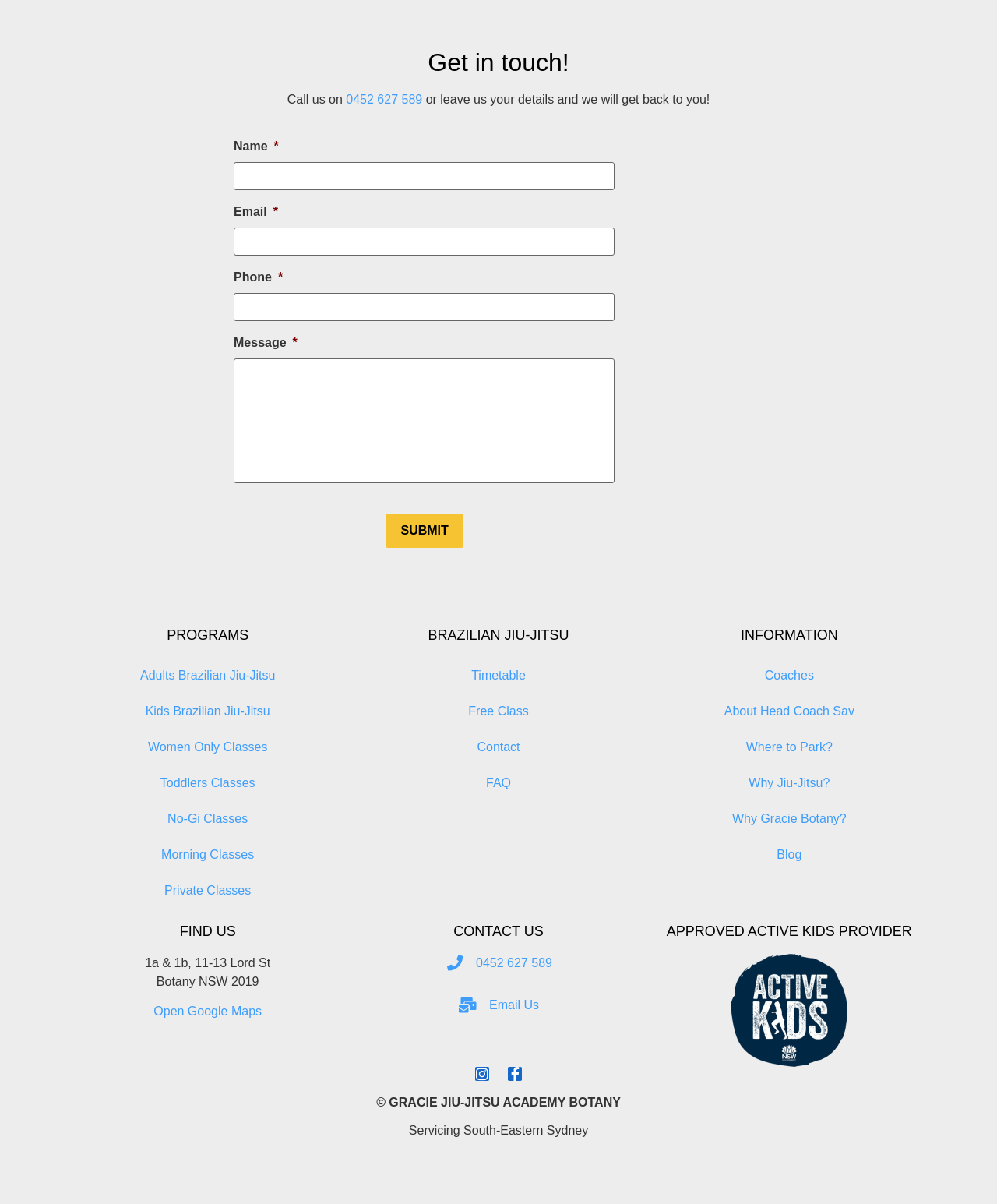Identify the bounding box coordinates of the region that should be clicked to execute the following instruction: "Click the 'Email Us' link".

[0.354, 0.827, 0.646, 0.843]